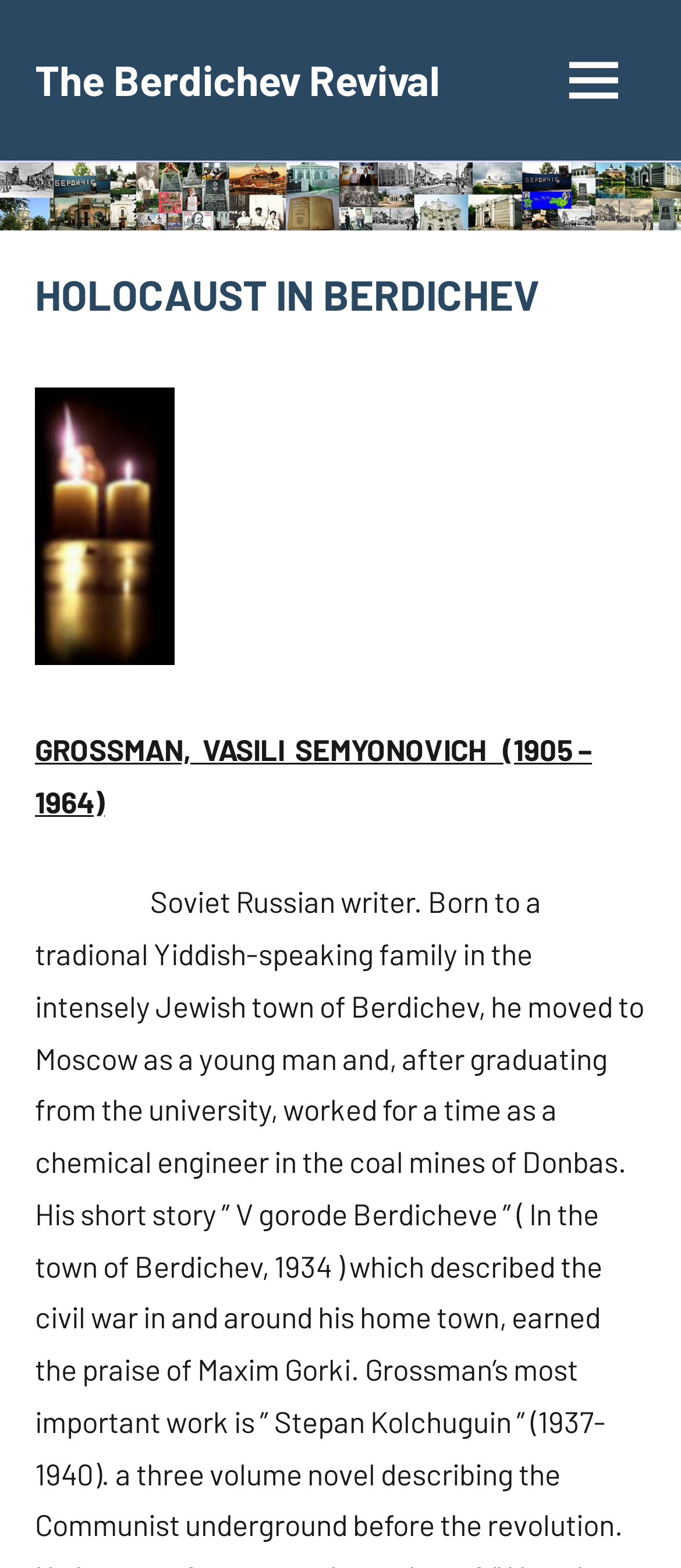Answer the question below with a single word or a brief phrase: 
What is the topic of the webpage?

Holocaust